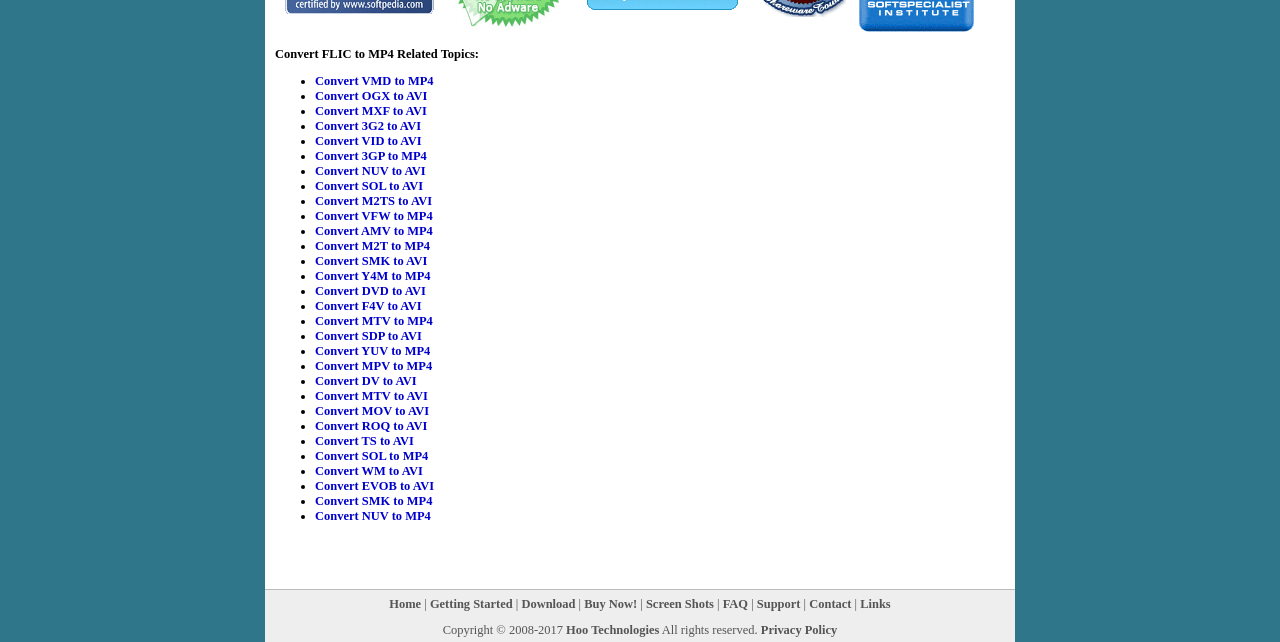Based on the element description Convert NUV to MP4, identify the bounding box coordinates for the UI element. The coordinates should be in the format (top-left x, top-left y, bottom-right x, bottom-right y) and within the 0 to 1 range.

[0.246, 0.793, 0.337, 0.815]